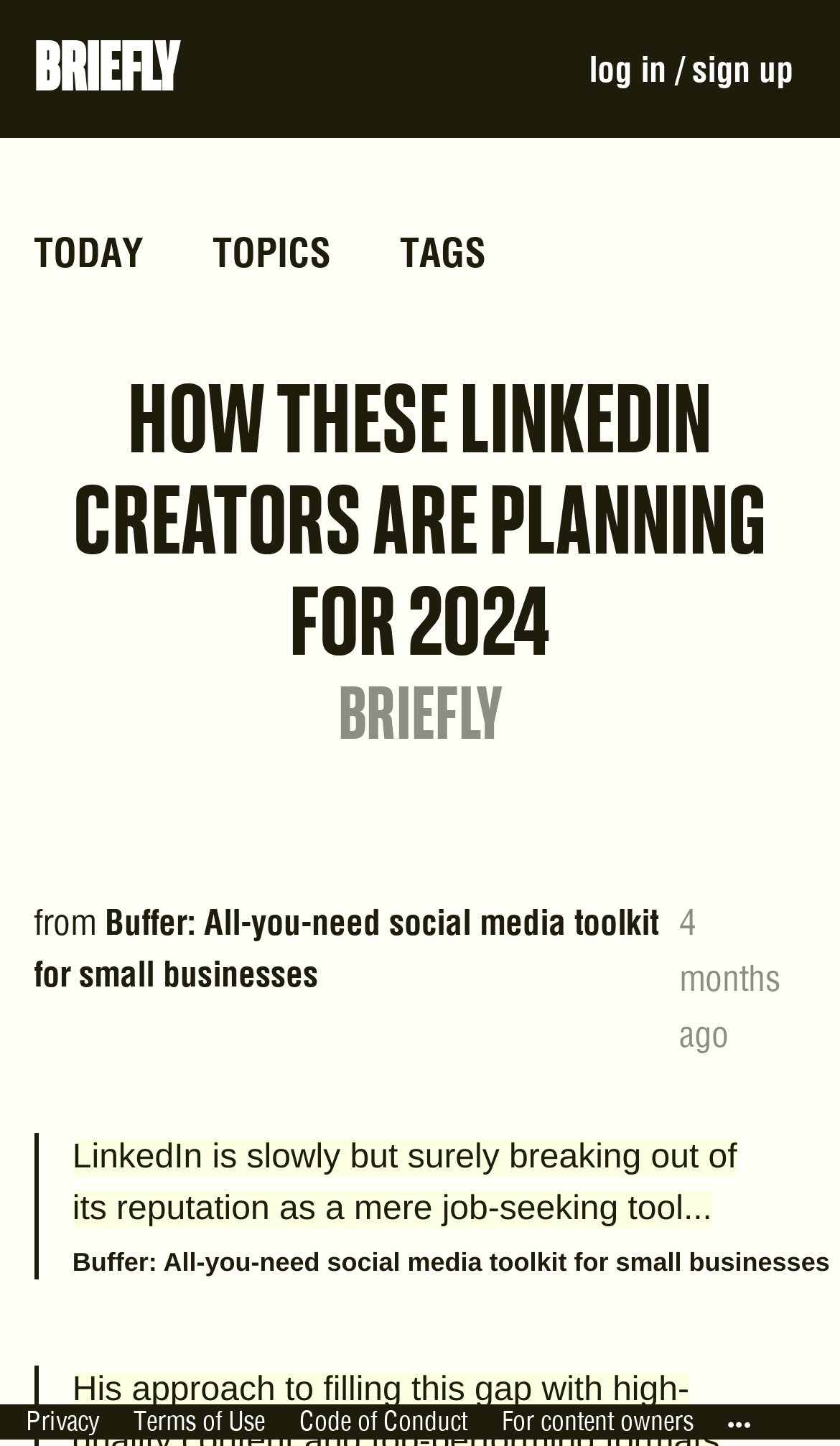Please respond to the question with a concise word or phrase:
What is the website's navigation menu?

TODAY, TOPICS, TAGS